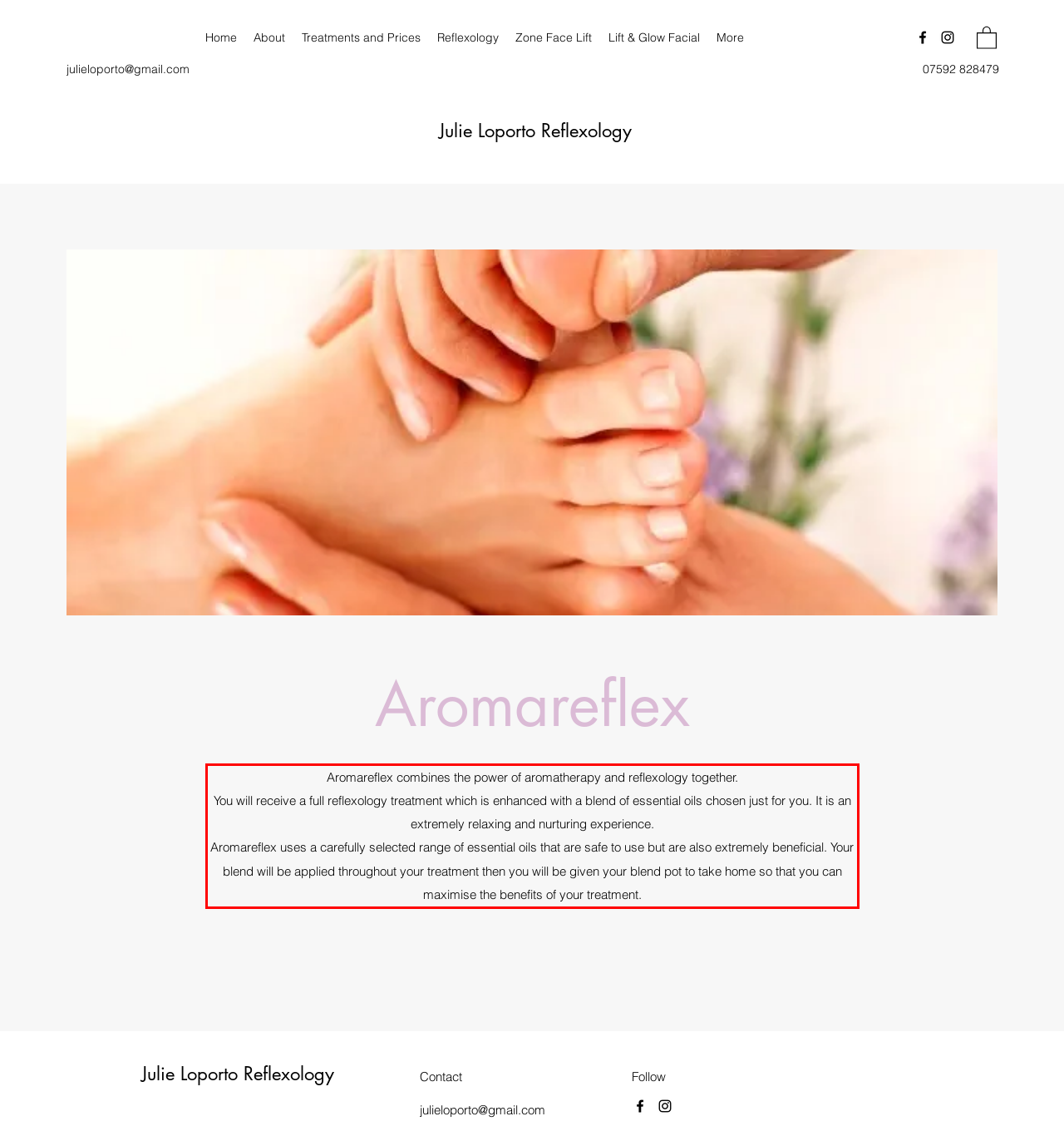Given a screenshot of a webpage containing a red rectangle bounding box, extract and provide the text content found within the red bounding box.

Aromareflex combines the power of aromatherapy and reflexology together. You will receive a full reflexology treatment which is enhanced with a blend of essential oils chosen just for you. It is an extremely relaxing and nurturing experience. Aromareflex uses a carefully selected range of essential oils that are safe to use but are also extremely beneficial. Your blend will be applied throughout your treatment then you will be given your blend pot to take home so that you can maximise the benefits of your treatment.